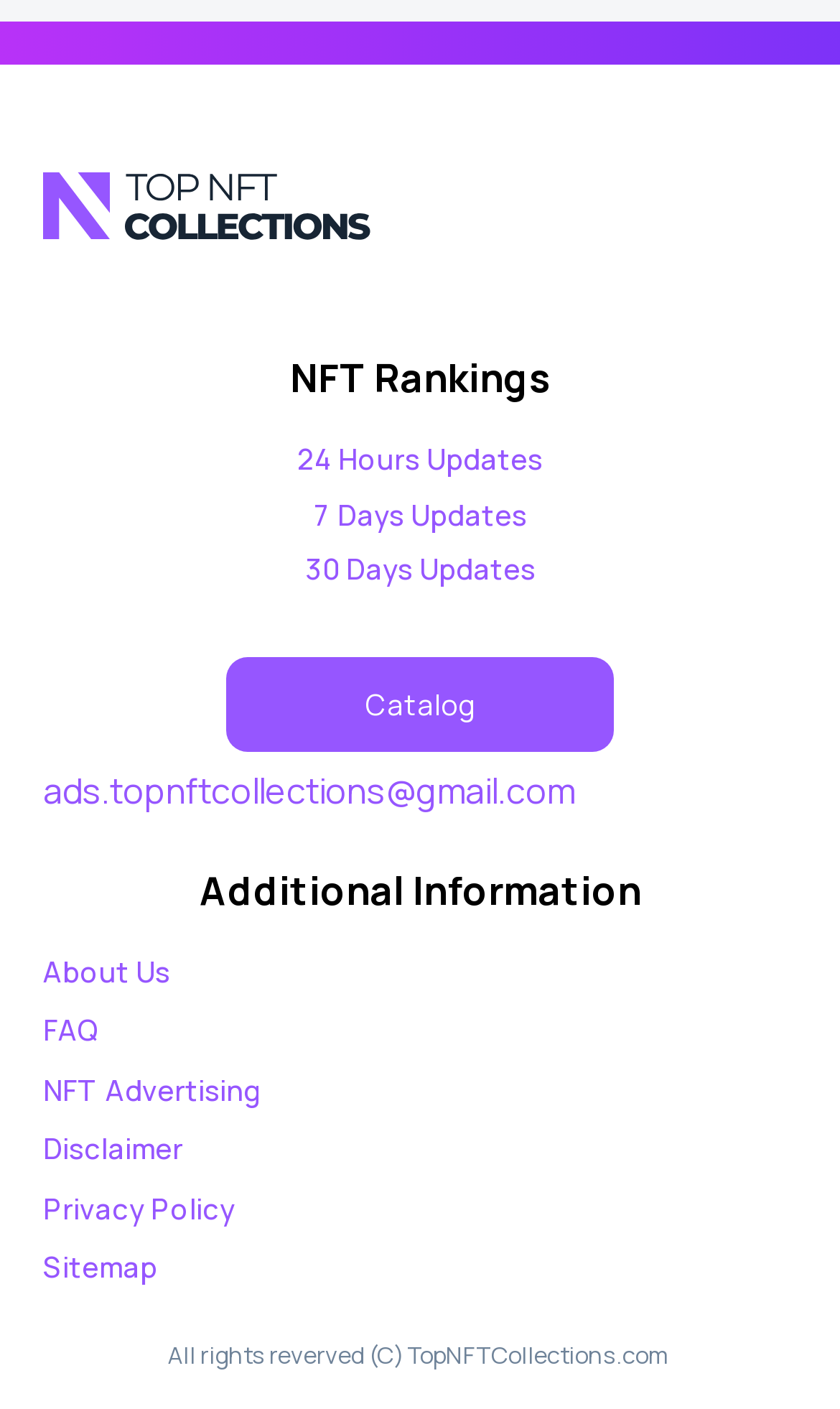Provide a brief response in the form of a single word or phrase:
What is the purpose of knowing popular NFT artists?

To buy their works